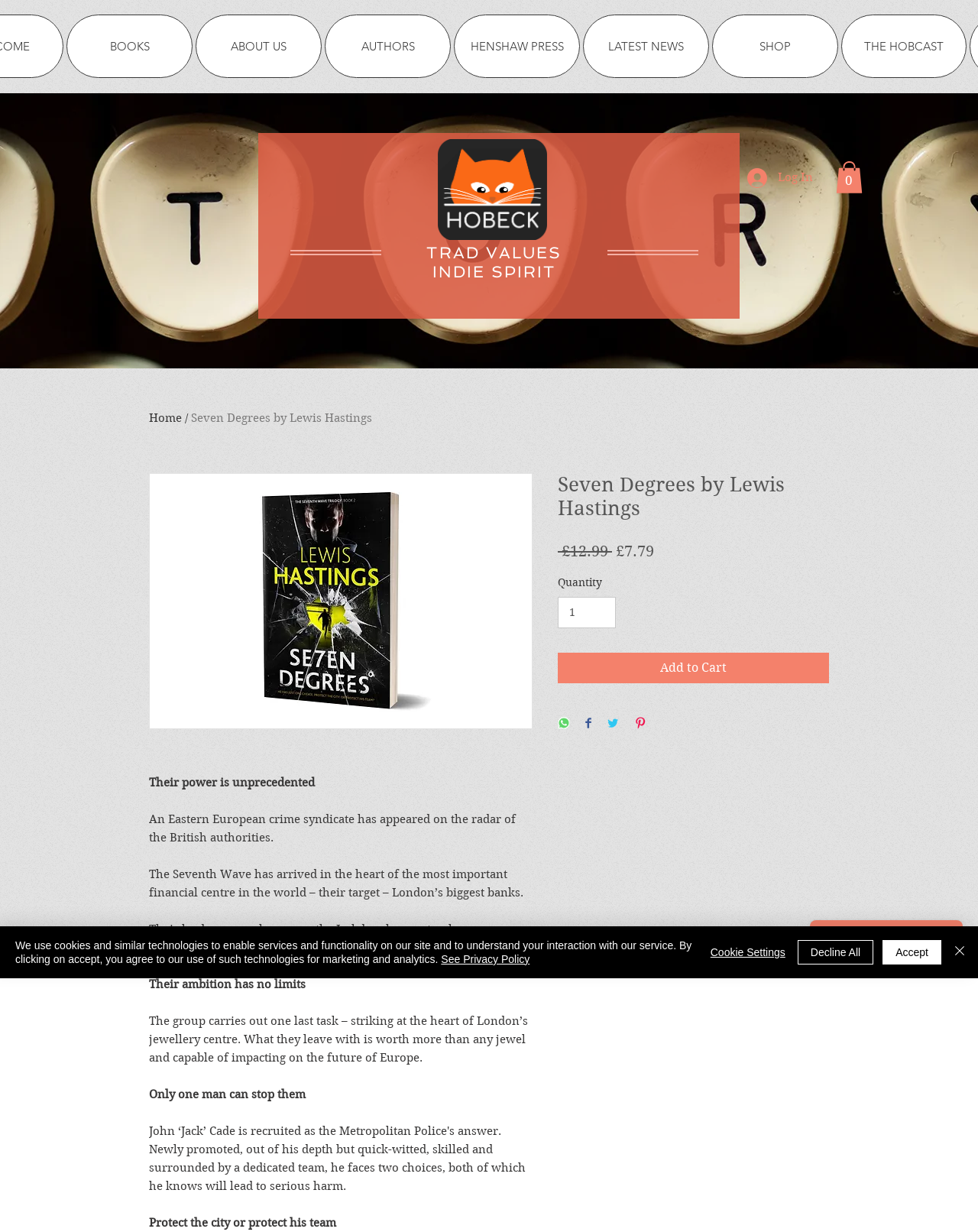Provide the bounding box coordinates of the HTML element this sentence describes: "Accept".

[0.902, 0.763, 0.962, 0.783]